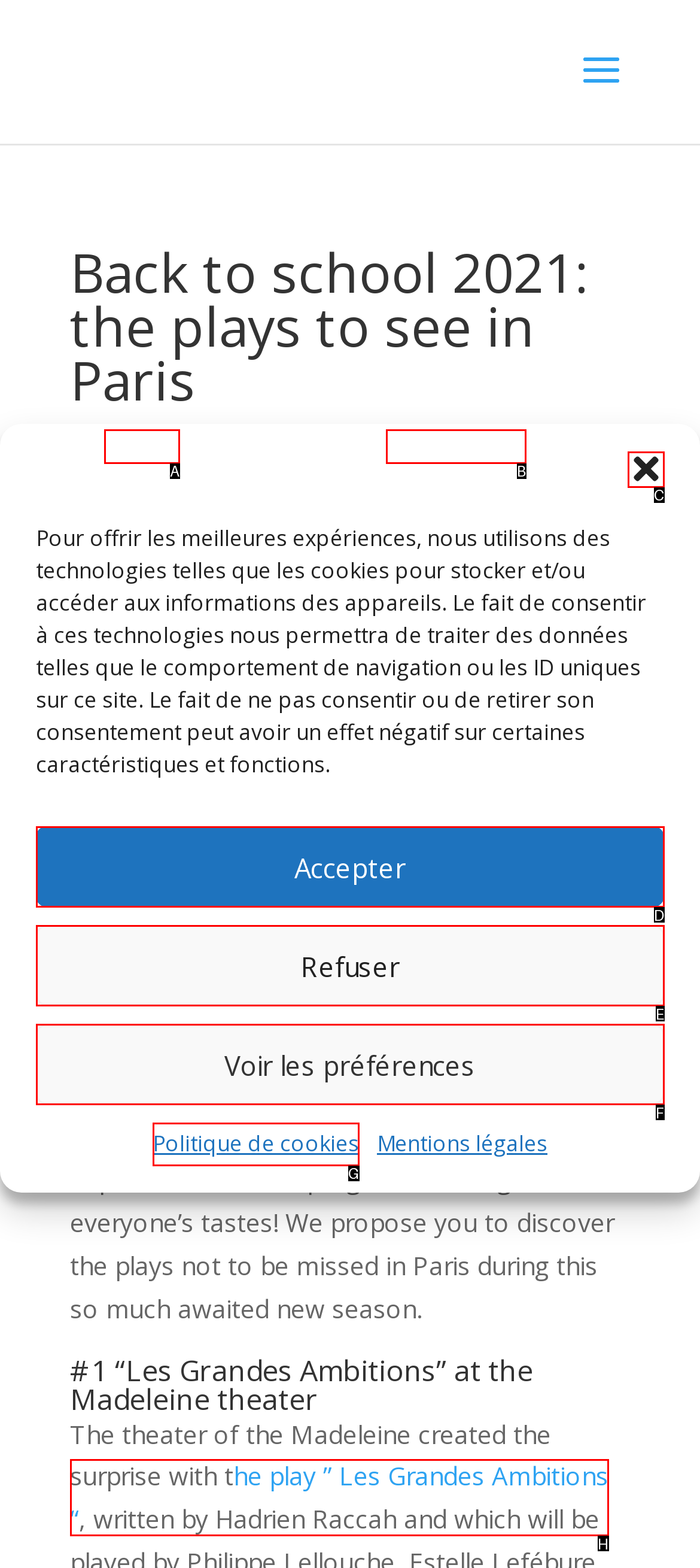For the instruction: close the dialog, determine the appropriate UI element to click from the given options. Respond with the letter corresponding to the correct choice.

C